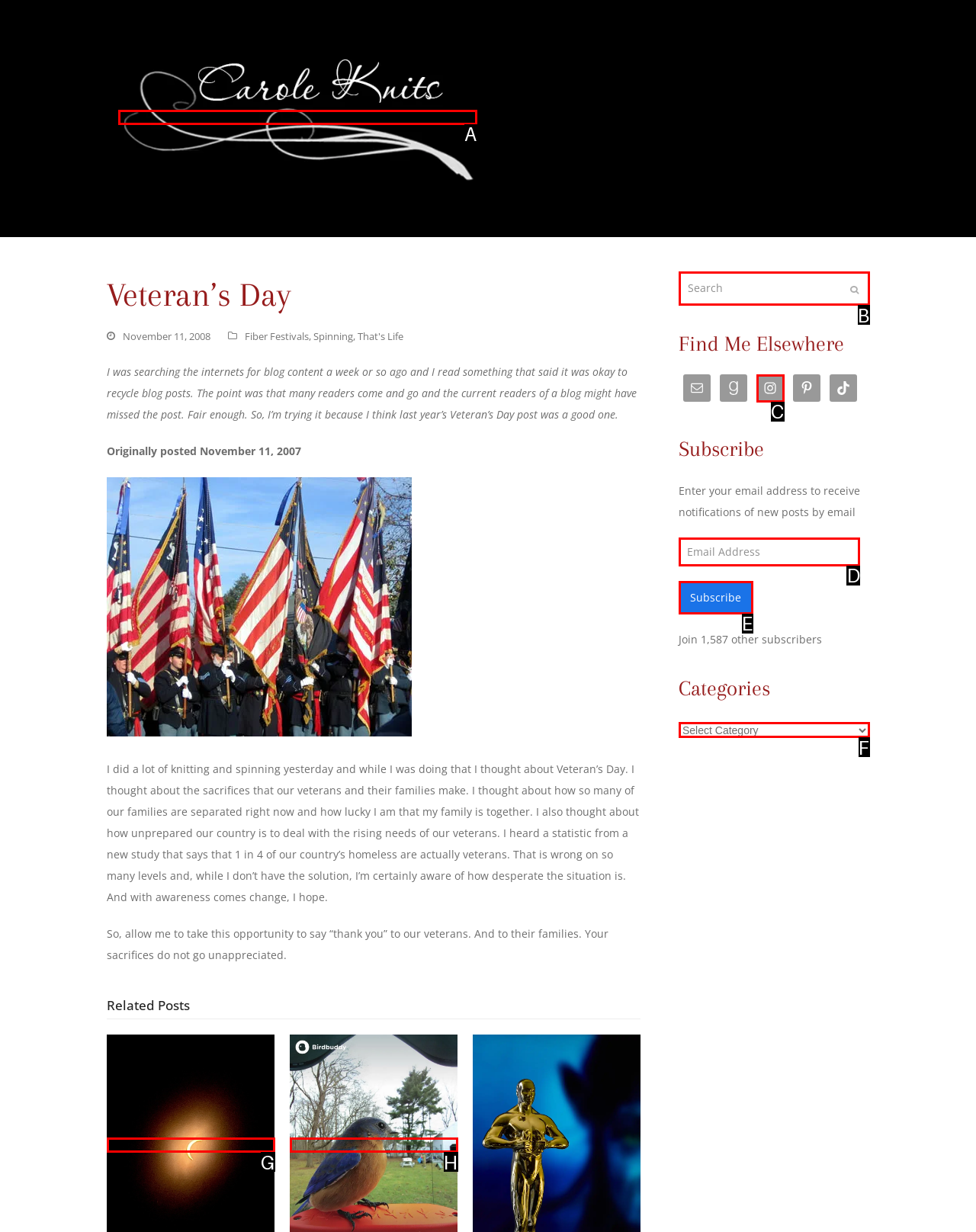Which UI element corresponds to this description: parent_node: Search name="s" placeholder="Search"
Reply with the letter of the correct option.

B